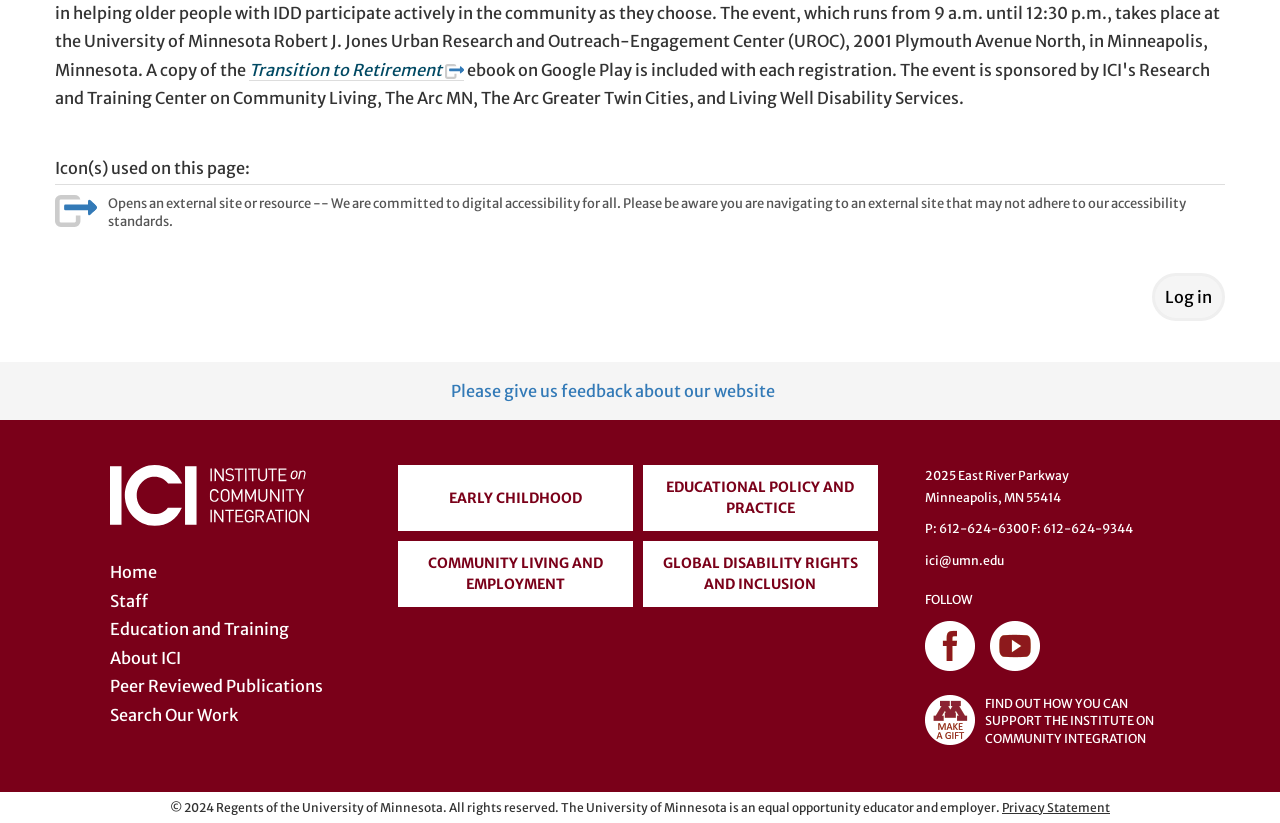What is the phone number of the institute?
Using the image as a reference, give a one-word or short phrase answer.

612-624-6300